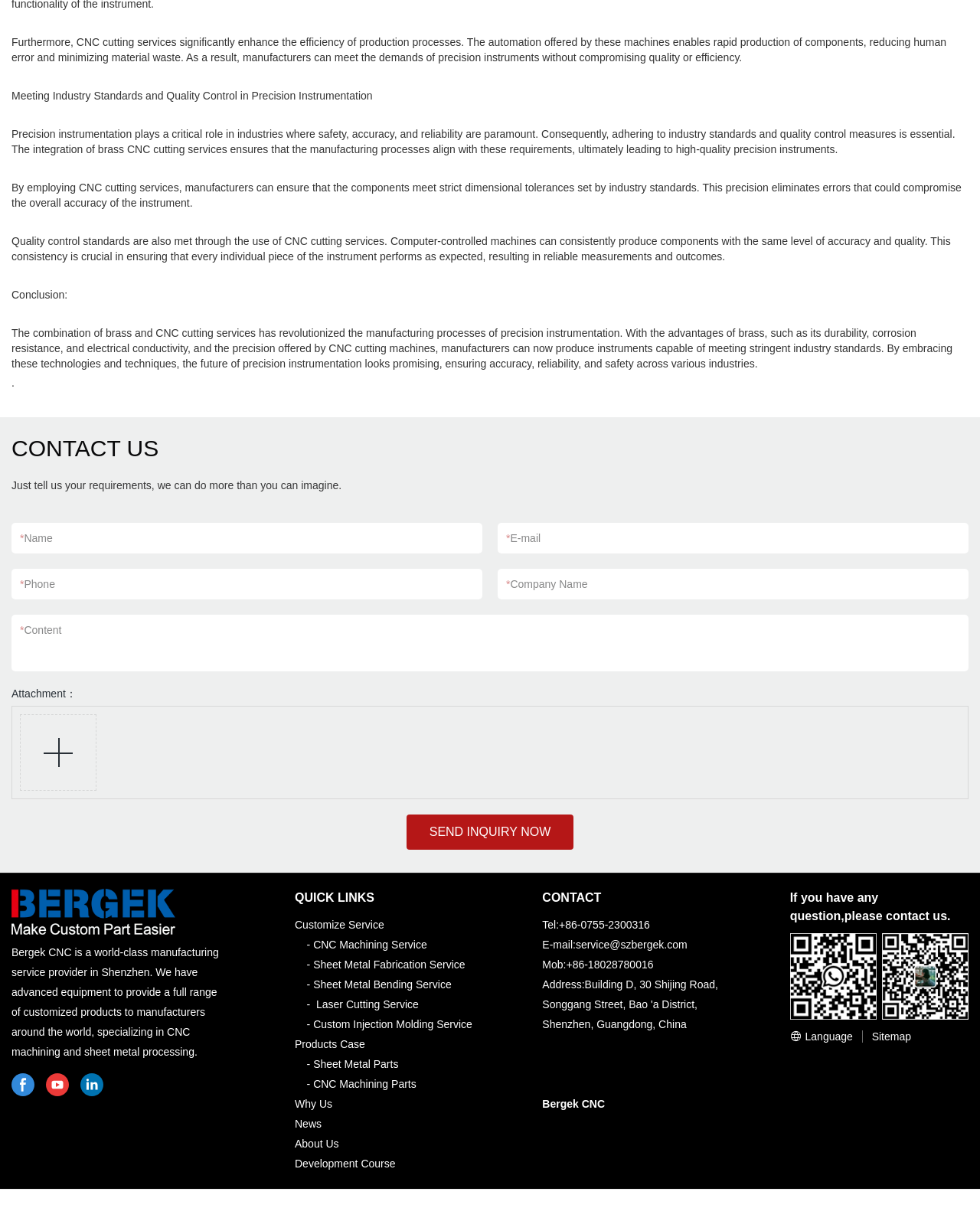Identify the bounding box coordinates of the element that should be clicked to fulfill this task: "Click the CONTACT US link". The coordinates should be provided as four float numbers between 0 and 1, i.e., [left, top, right, bottom].

[0.012, 0.357, 0.162, 0.377]